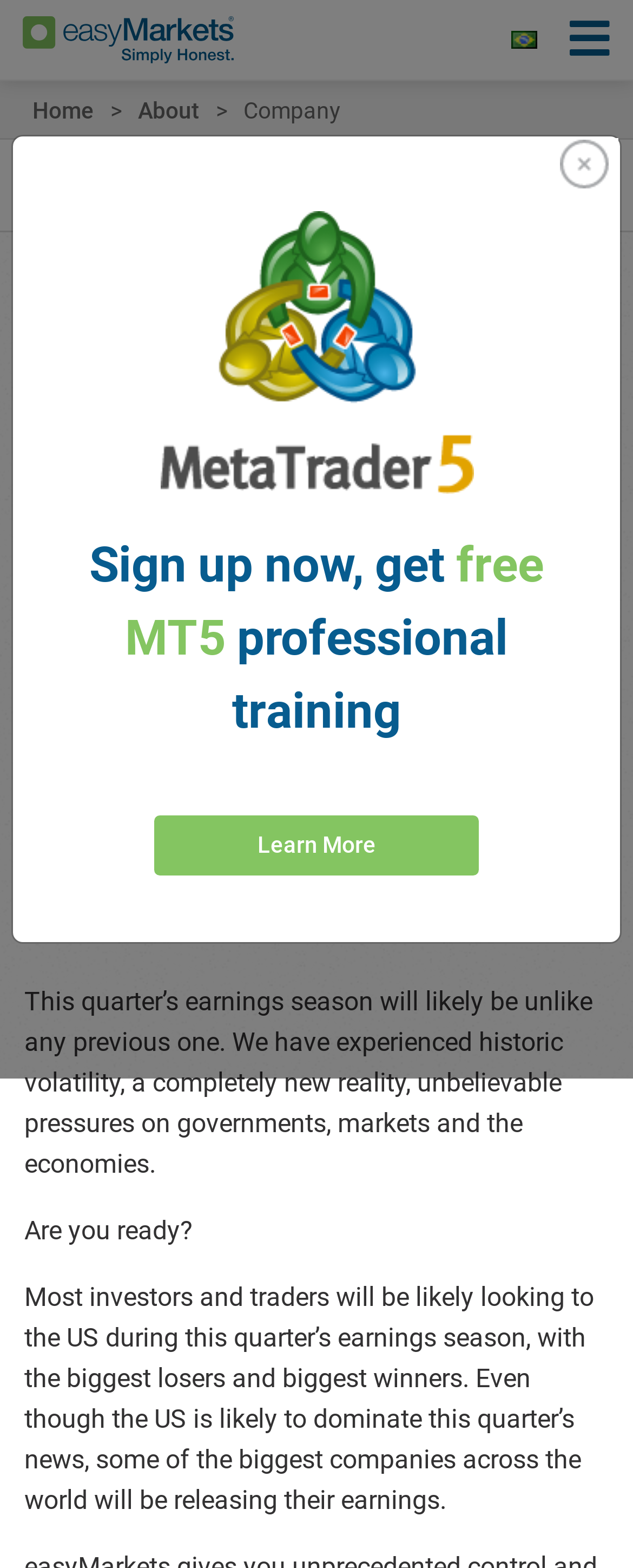What is the time zone of easyMarkets' support?
Refer to the screenshot and respond with a concise word or phrase.

GMT +2